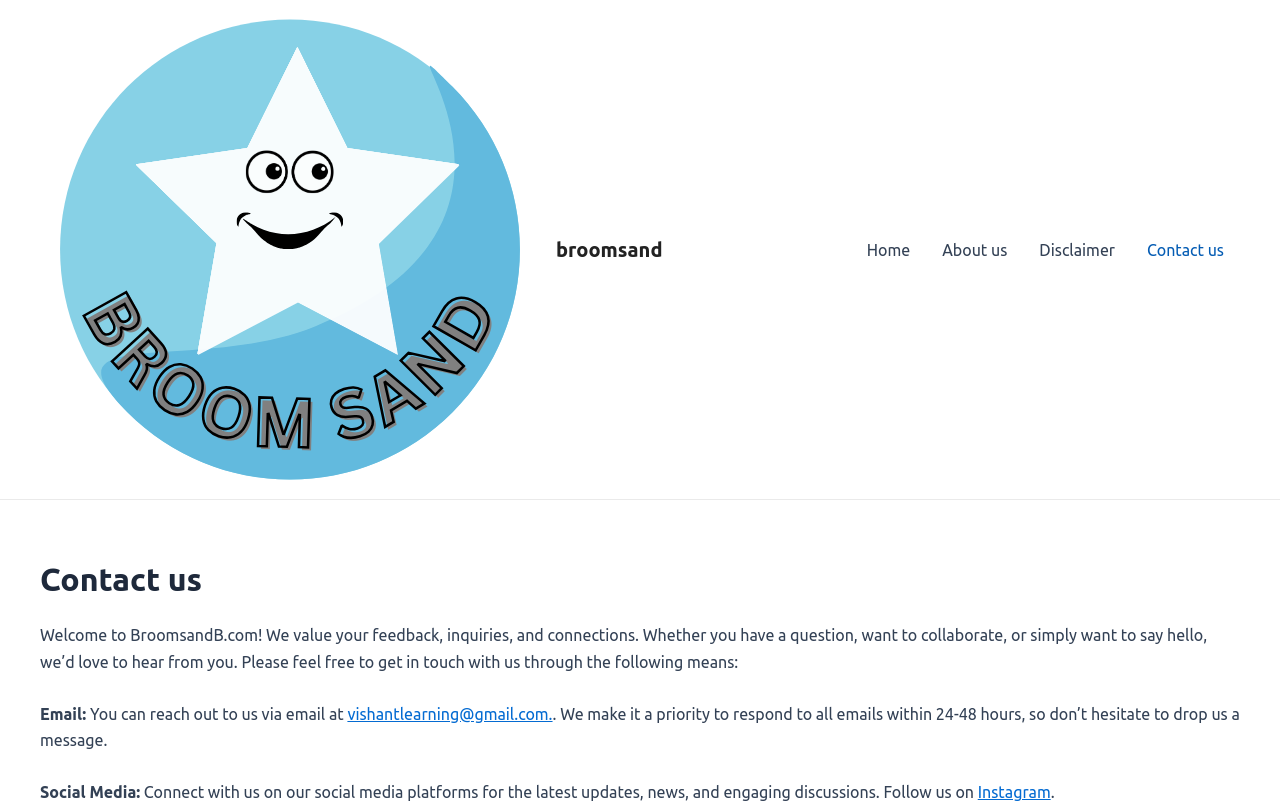Kindly determine the bounding box coordinates for the area that needs to be clicked to execute this instruction: "Send an email to vishantlearning@gmail.com".

[0.271, 0.875, 0.432, 0.898]